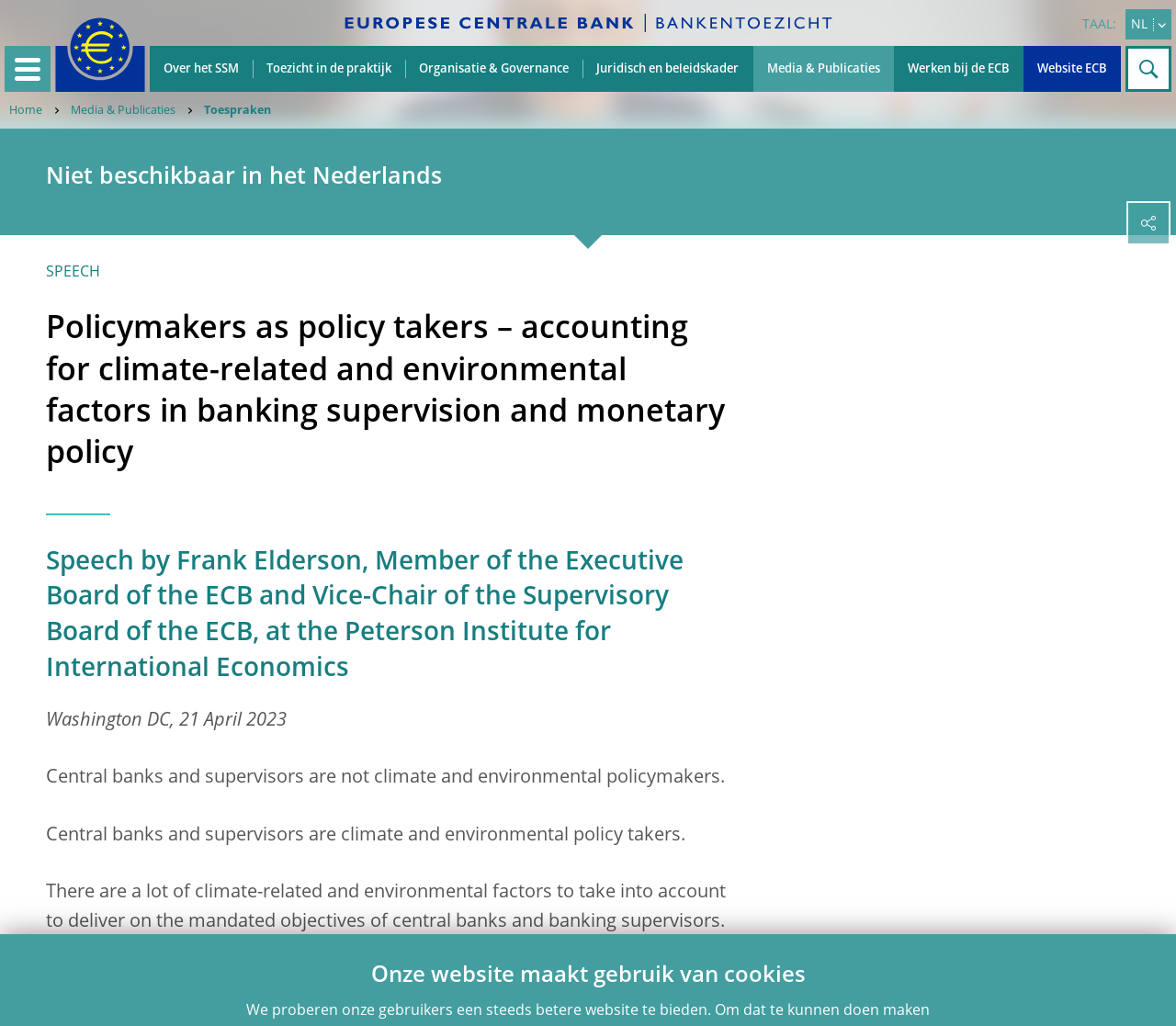Pinpoint the bounding box coordinates of the clickable element needed to complete the instruction: "Open menu". The coordinates should be provided as four float numbers between 0 and 1: [left, top, right, bottom].

[0.004, 0.045, 0.043, 0.09]